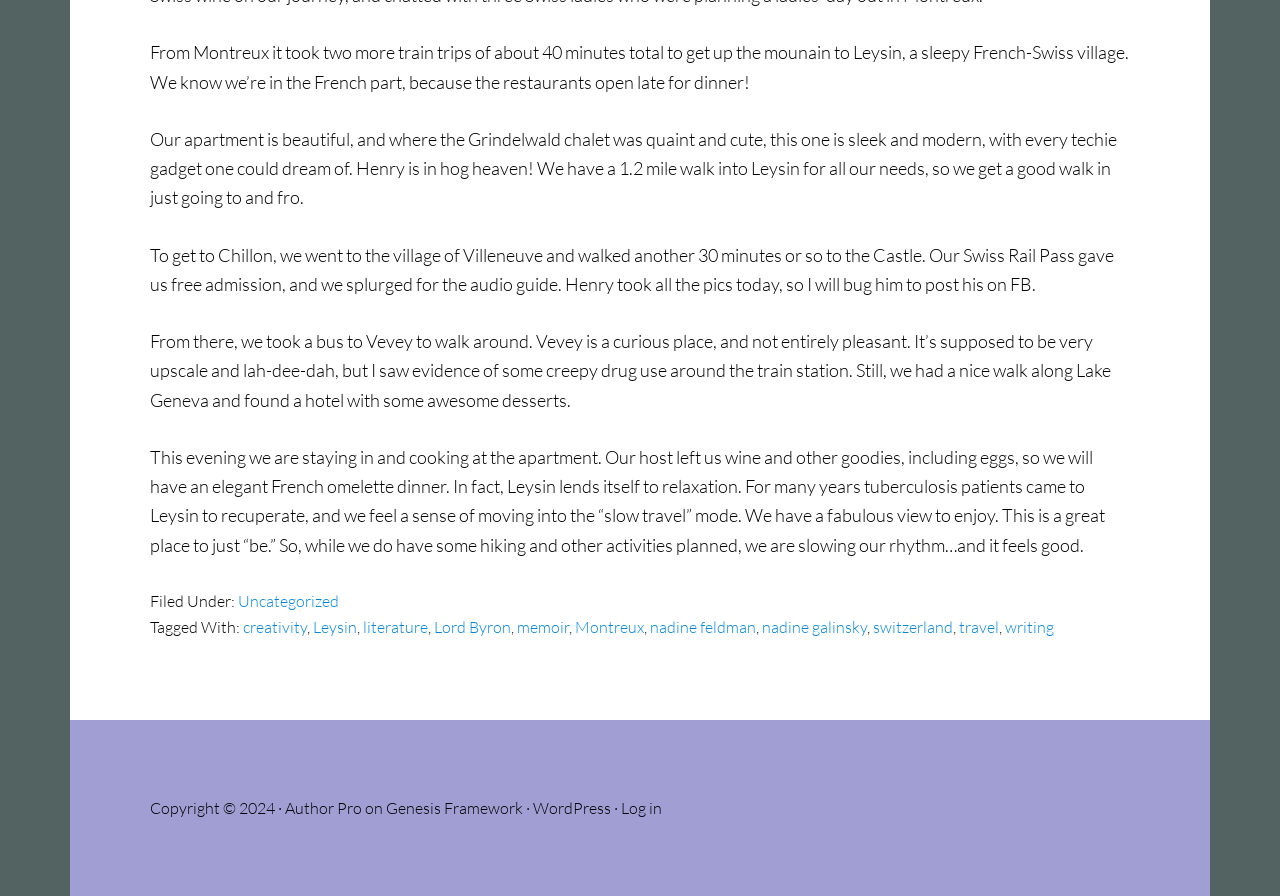Locate the UI element described by Lord Byron in the provided webpage screenshot. Return the bounding box coordinates in the format (top-left x, top-left y, bottom-right x, bottom-right y), ensuring all values are between 0 and 1.

[0.339, 0.689, 0.399, 0.711]